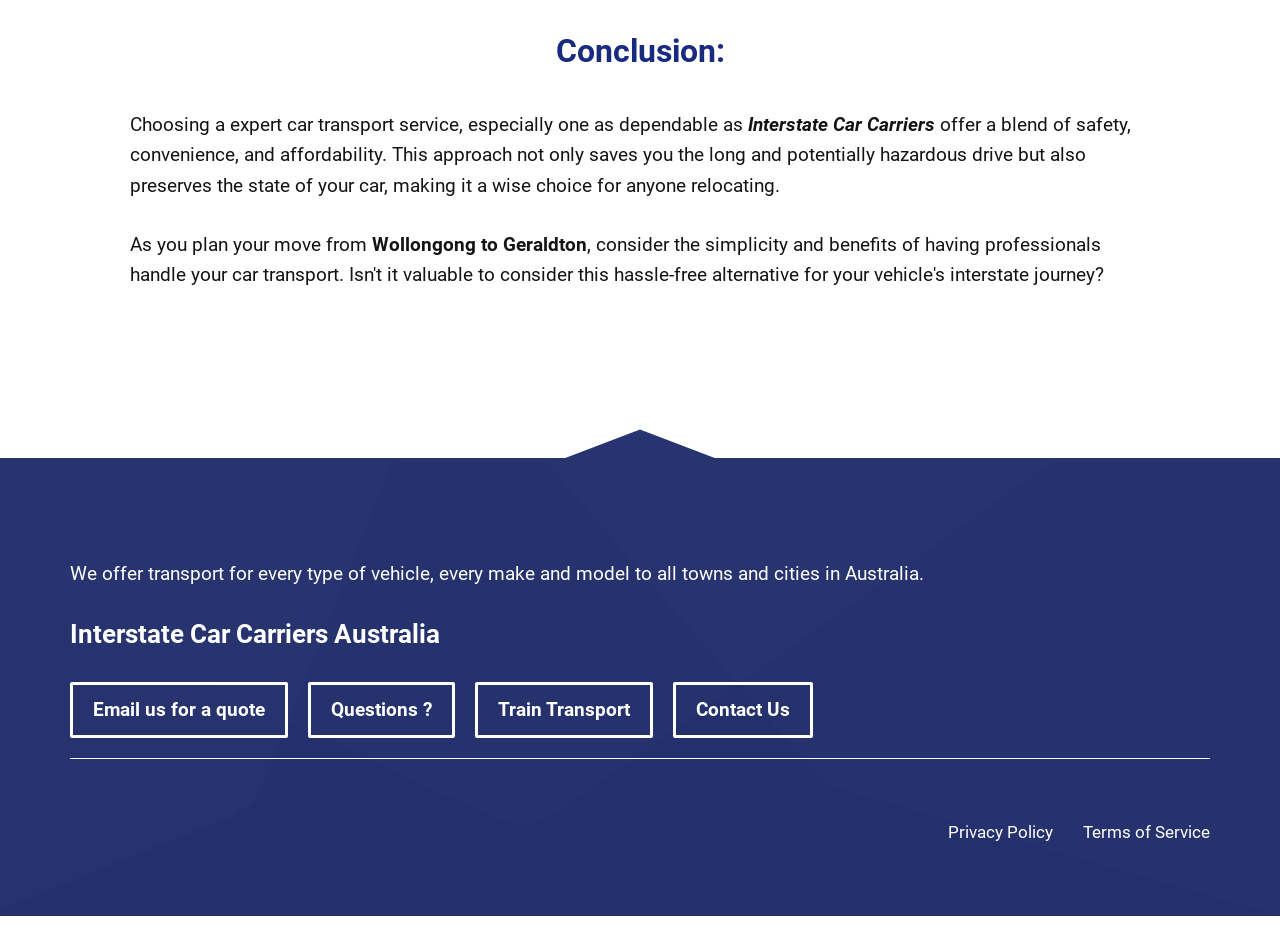Based on the image, please respond to the question with as much detail as possible:
What is the route mentioned for car relocation?

The route mentioned for car relocation is Wollongong to Geraldton, which is mentioned in the text 'As you plan your move from Wollongong to Geraldton'.